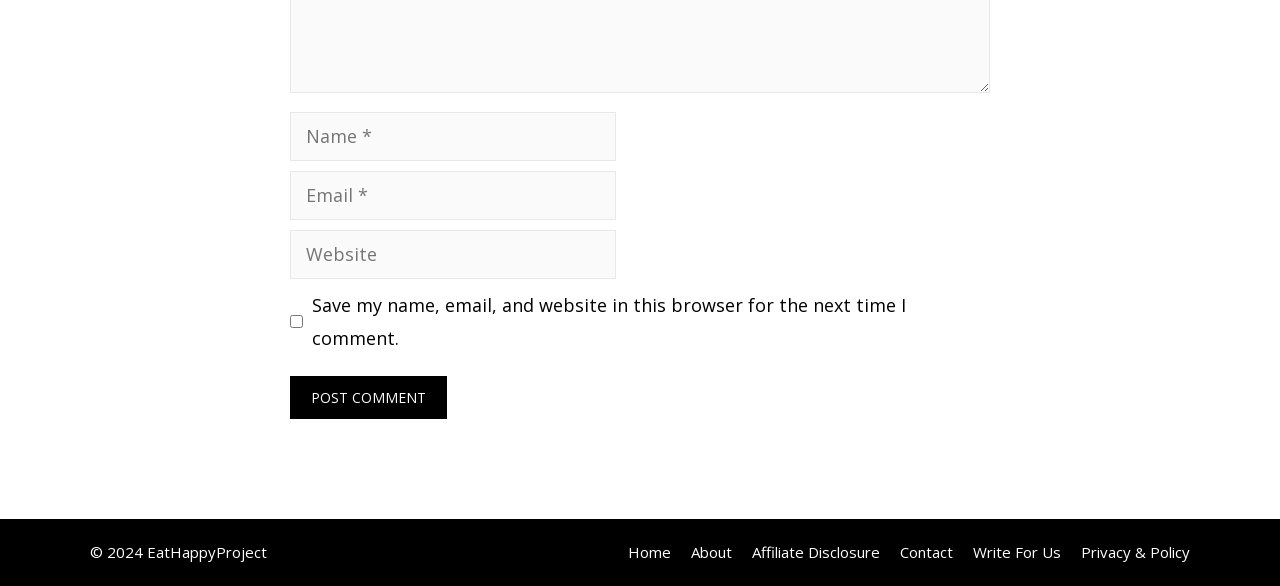Please provide the bounding box coordinates for the element that needs to be clicked to perform the following instruction: "Go to the Home page". The coordinates should be given as four float numbers between 0 and 1, i.e., [left, top, right, bottom].

[0.491, 0.925, 0.524, 0.959]